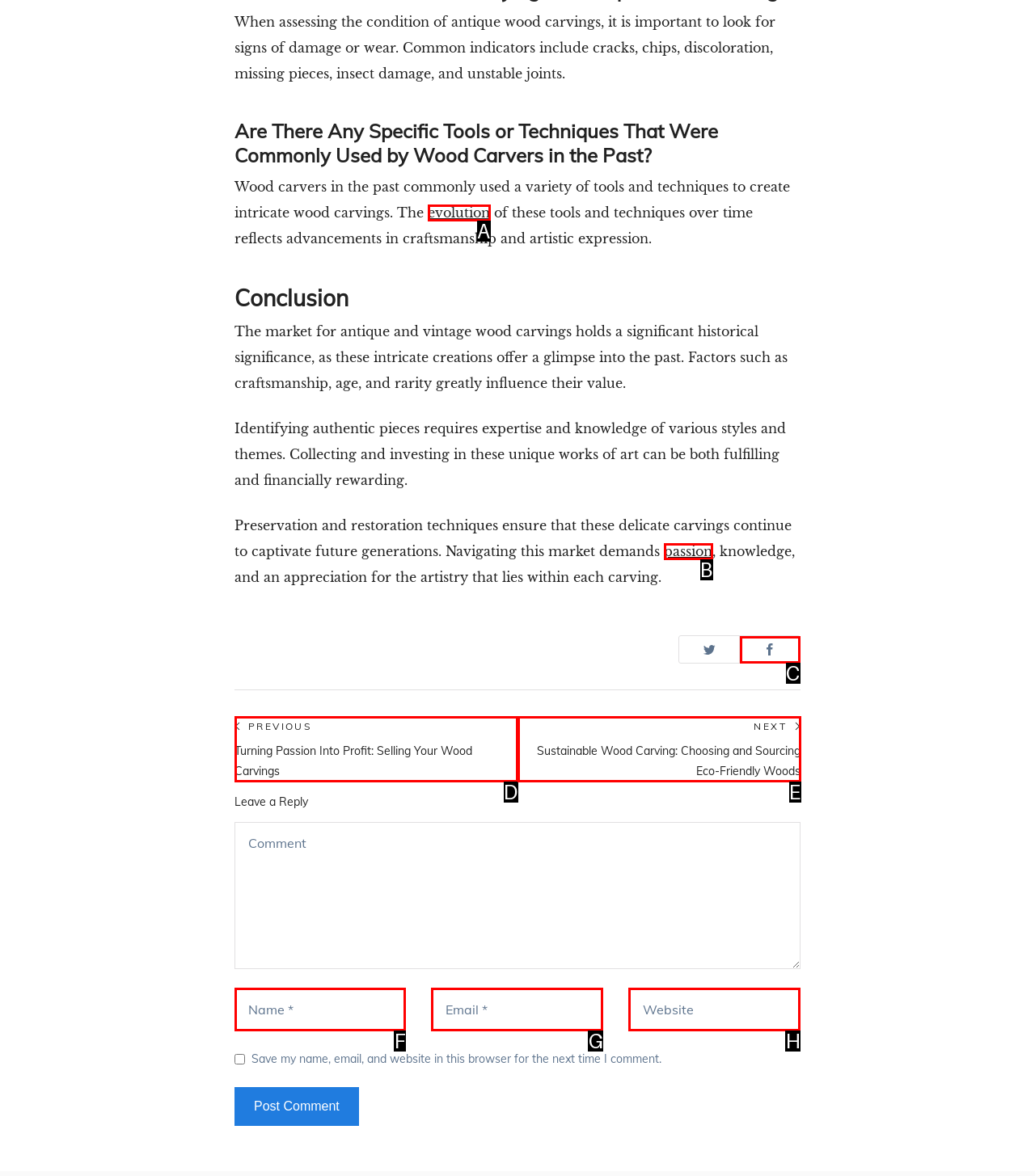Determine which option fits the following description: passion
Answer with the corresponding option's letter directly.

B